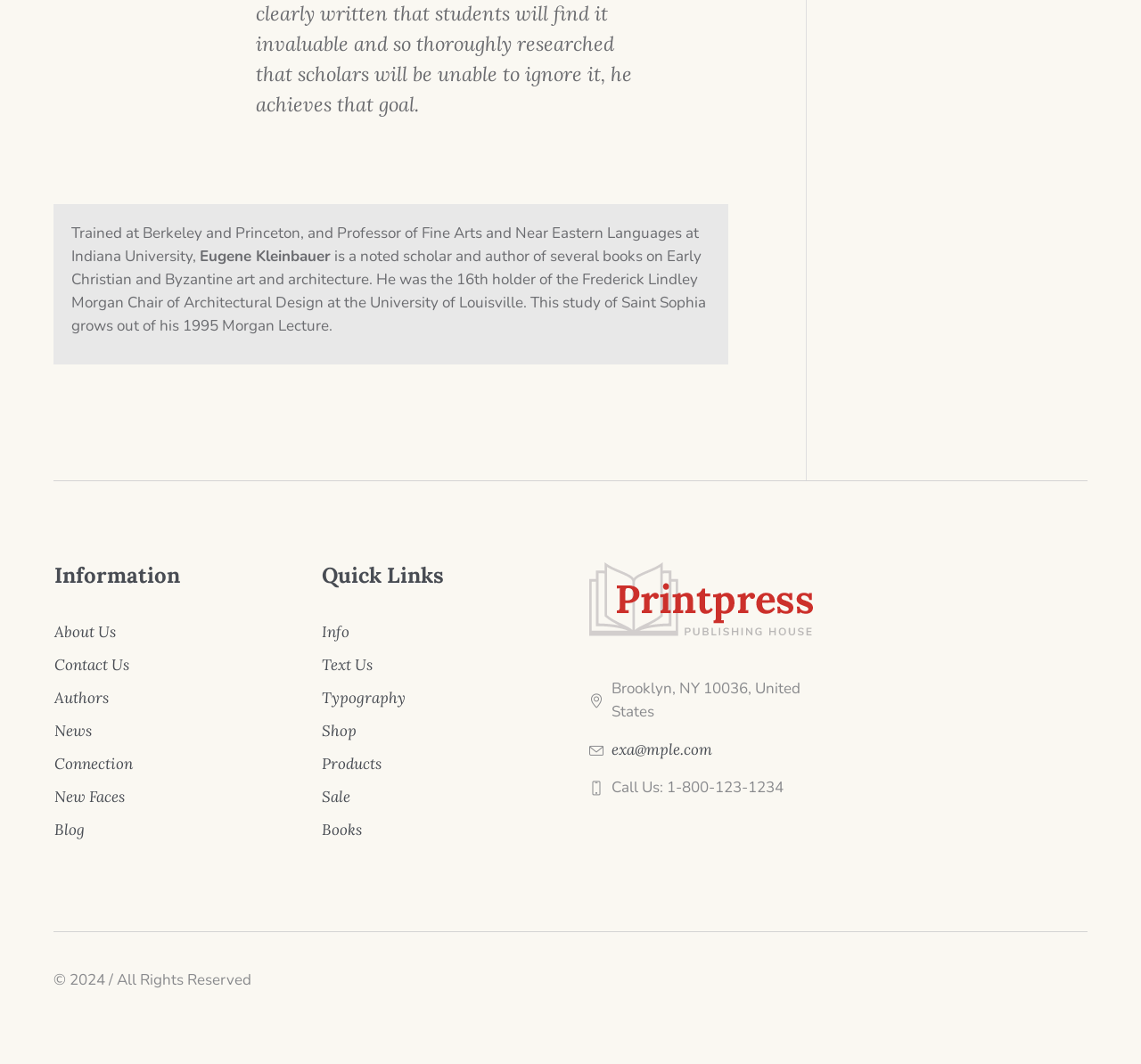Please mark the bounding box coordinates of the area that should be clicked to carry out the instruction: "Click on News".

[0.047, 0.678, 0.08, 0.696]